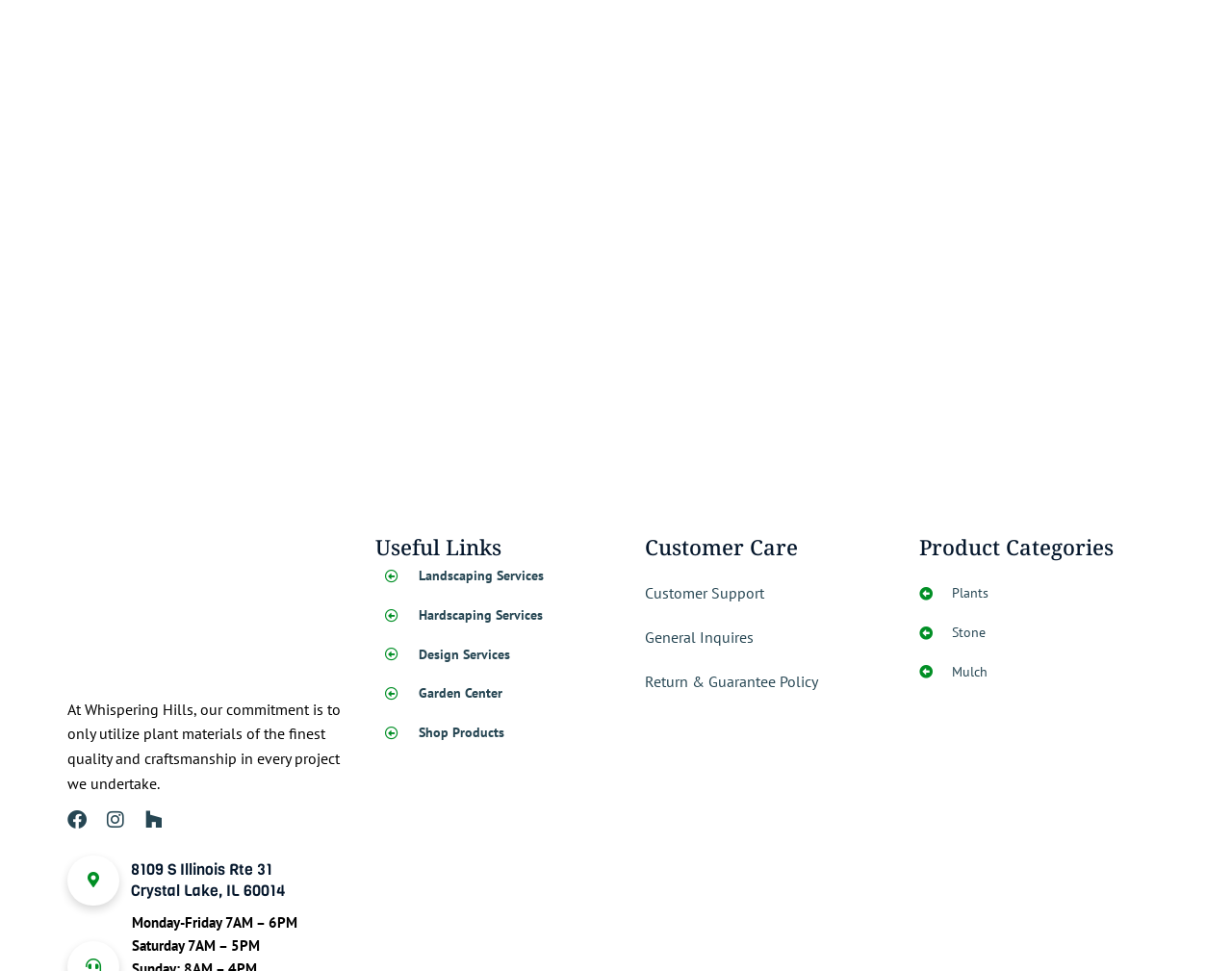Identify the bounding box coordinates of the specific part of the webpage to click to complete this instruction: "Get Customer Support".

[0.523, 0.589, 0.722, 0.634]